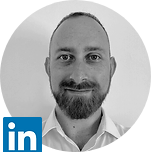Thoroughly describe the content and context of the image.

The image features a professional headshot of a man with a well-groomed beard, dressed in a white shirt, exuding a confident and approachable demeanor. He is framed within a circular border, which adds a polished touch to the presentation. In the bottom-left corner, there is a LinkedIn icon, indicating his professional affiliation or suggesting that viewers can connect with him on the platform. The monochrome color palette emphasizes a formal and business-like quality, suitable for a corporate setting. This image is associated with Yoni Elgart, who holds the position of Product Manager, reflecting his role within a data-driven team that is dedicated to technological innovation.